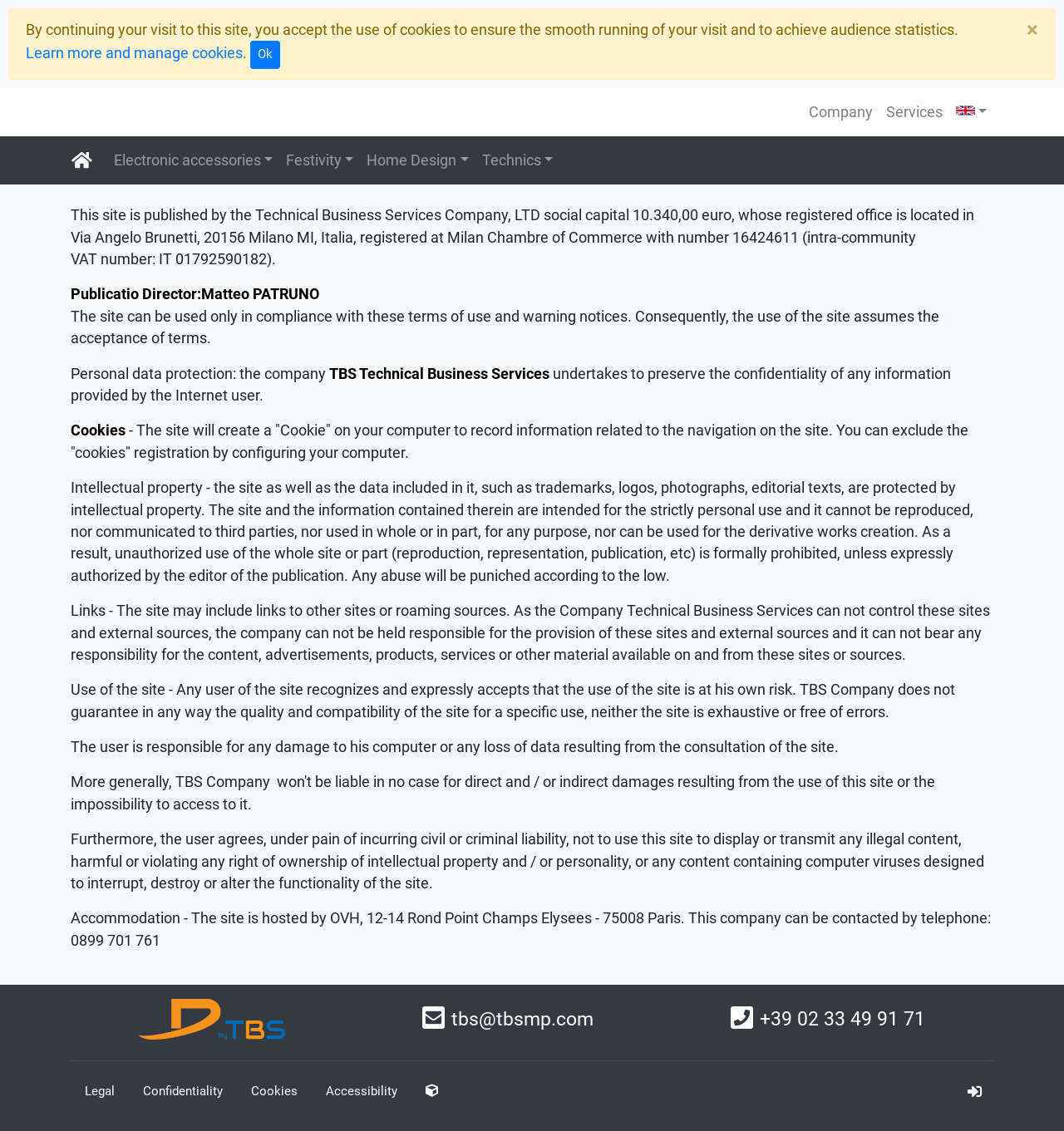Refer to the image and provide a thorough answer to this question:
What is the phone number of the hosting company?

I found this information in the StaticText element that mentions the site's hosting company and phone number. The text is 'The site is hosted by OVH, 12-14 Rond Point Champs Elysees - 75008 Paris. This company can be contacted by telephone: 0899 701 761'.